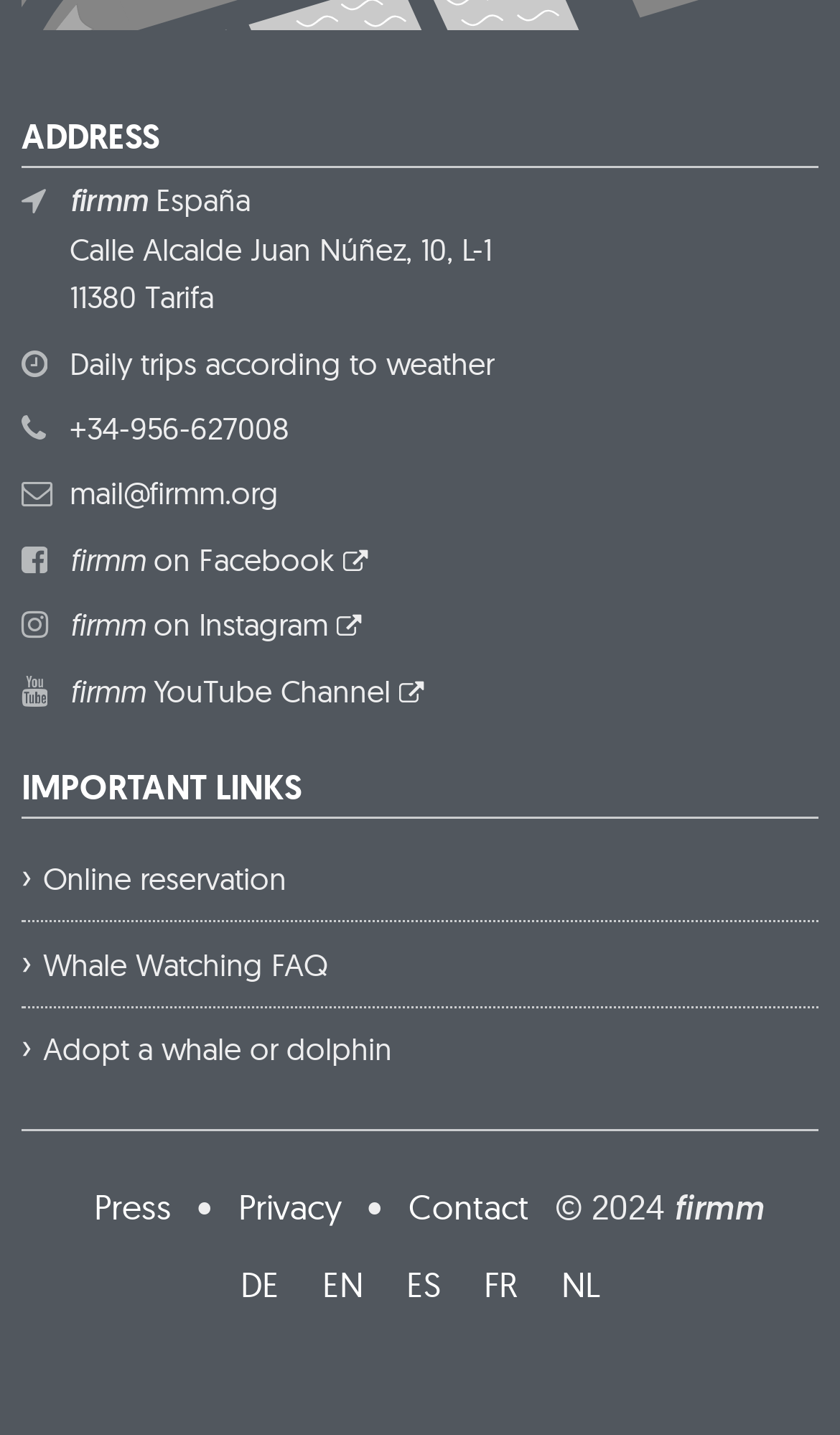Identify the bounding box coordinates of the section to be clicked to complete the task described by the following instruction: "View online reservation". The coordinates should be four float numbers between 0 and 1, formatted as [left, top, right, bottom].

[0.051, 0.599, 0.341, 0.626]